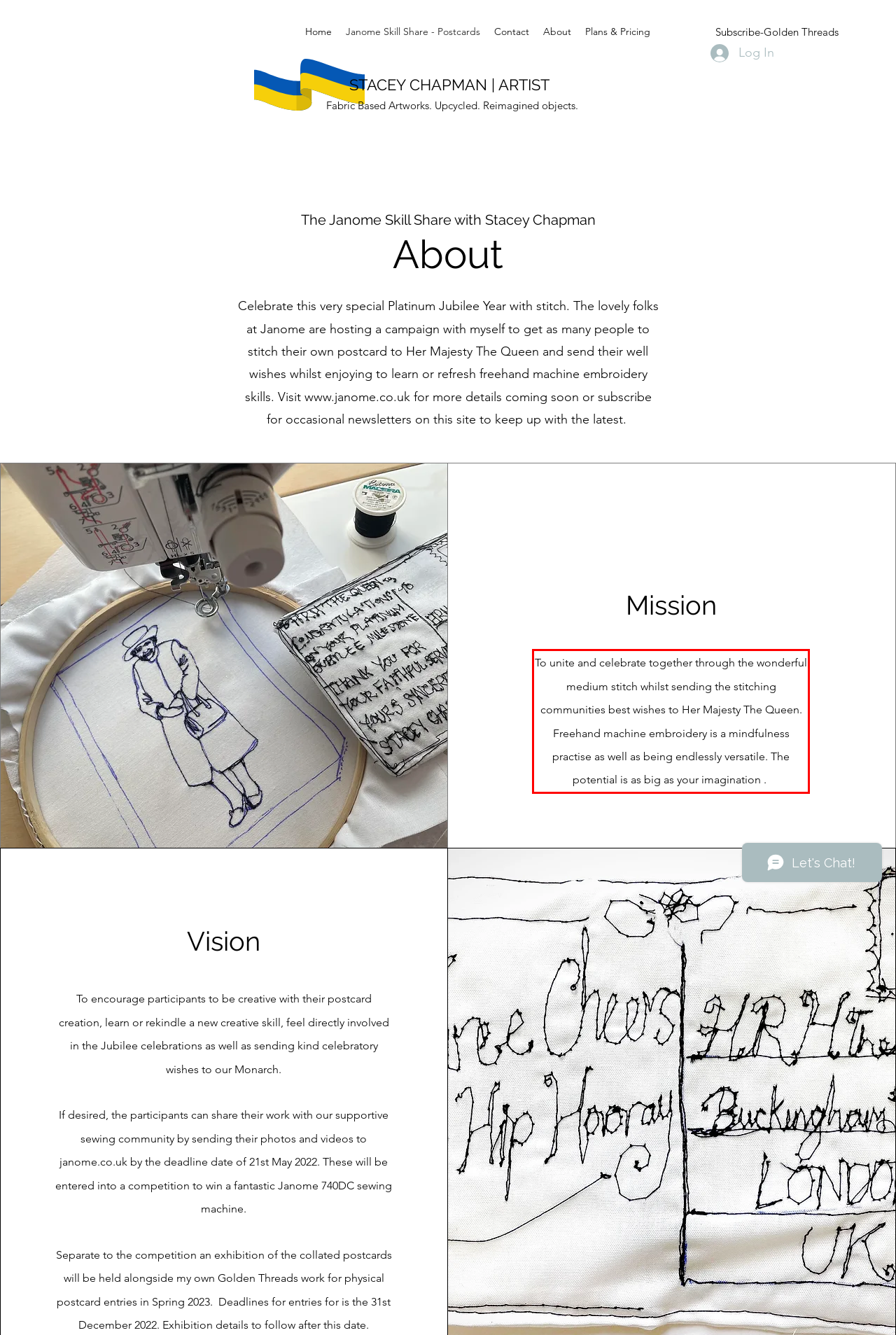From the provided screenshot, extract the text content that is enclosed within the red bounding box.

To unite and celebrate together through the wonderful medium stitch whilst sending the stitching communities best wishes to Her Majesty The Queen. Freehand machine embroidery is a mindfulness practise as well as being endlessly versatile. The potential is as big as your imagination .